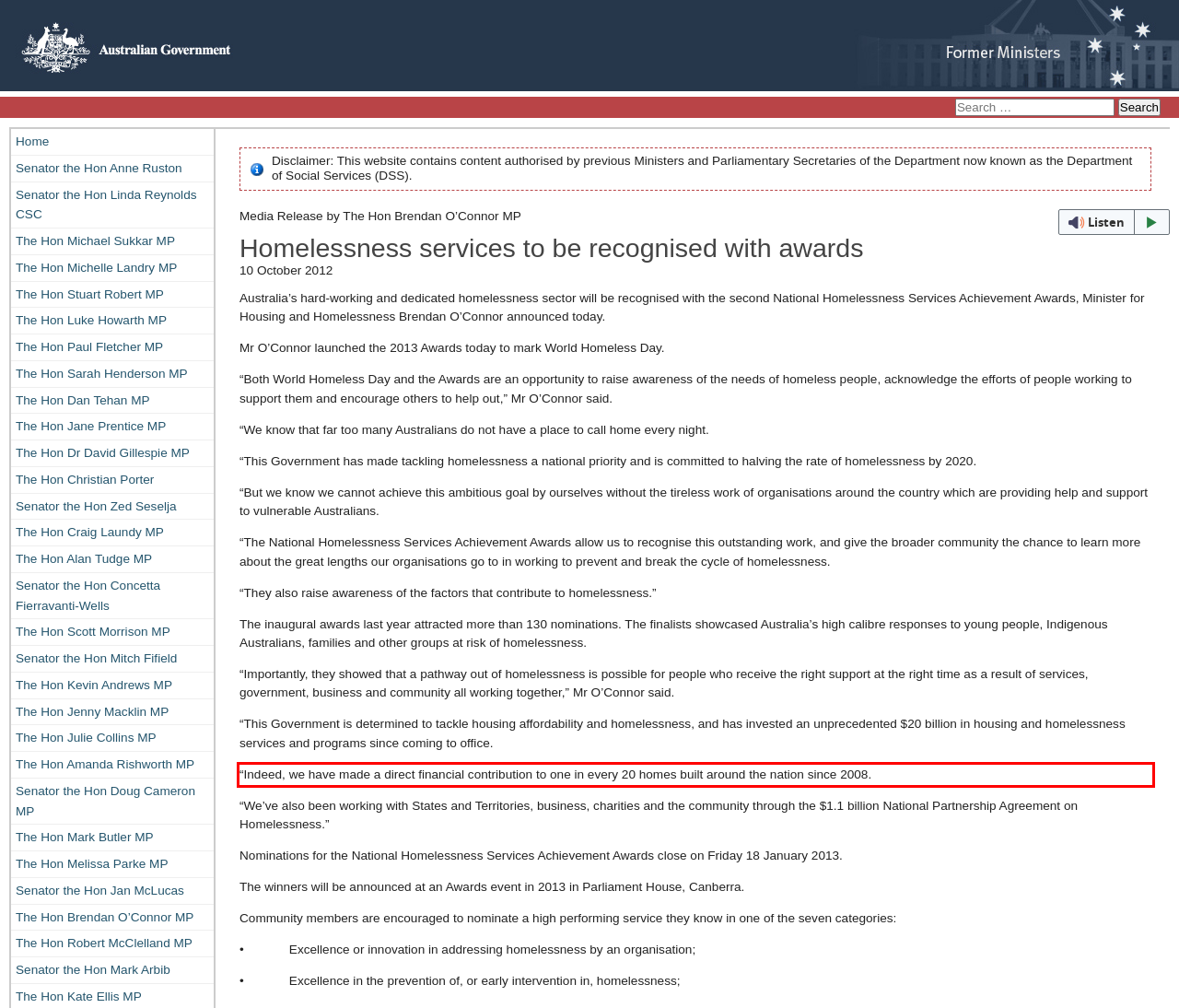Look at the screenshot of the webpage, locate the red rectangle bounding box, and generate the text content that it contains.

“Indeed, we have made a direct financial contribution to one in every 20 homes built around the nation since 2008.